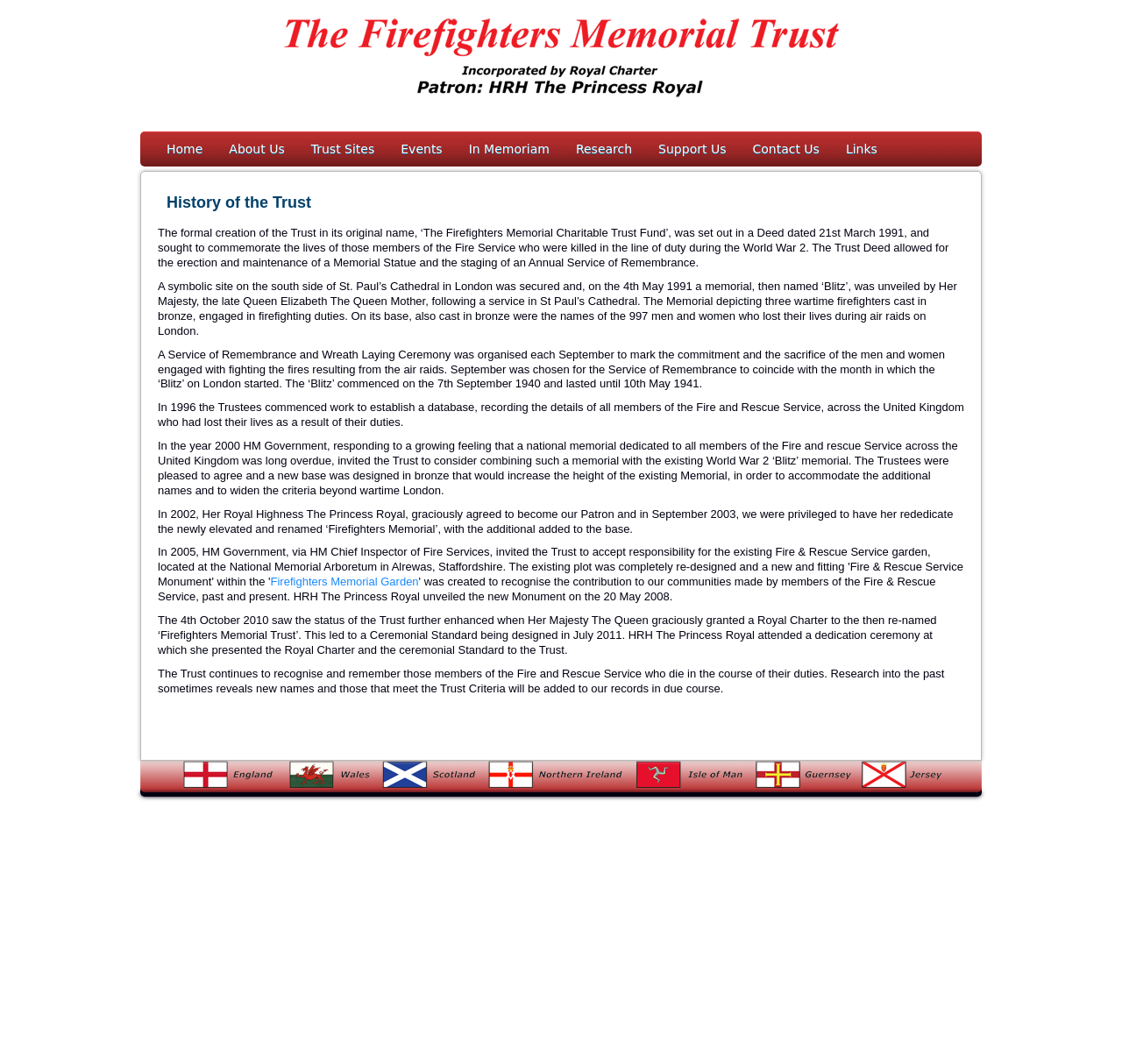Use a single word or phrase to answer the question: 
What is the name of the ceremony held each September?

Service of Remembrance and Wreath Laying Ceremony